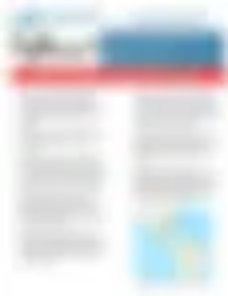What is the purpose of the flyer?
Based on the image, give a concise answer in the form of a single word or short phrase.

To inform and garner support